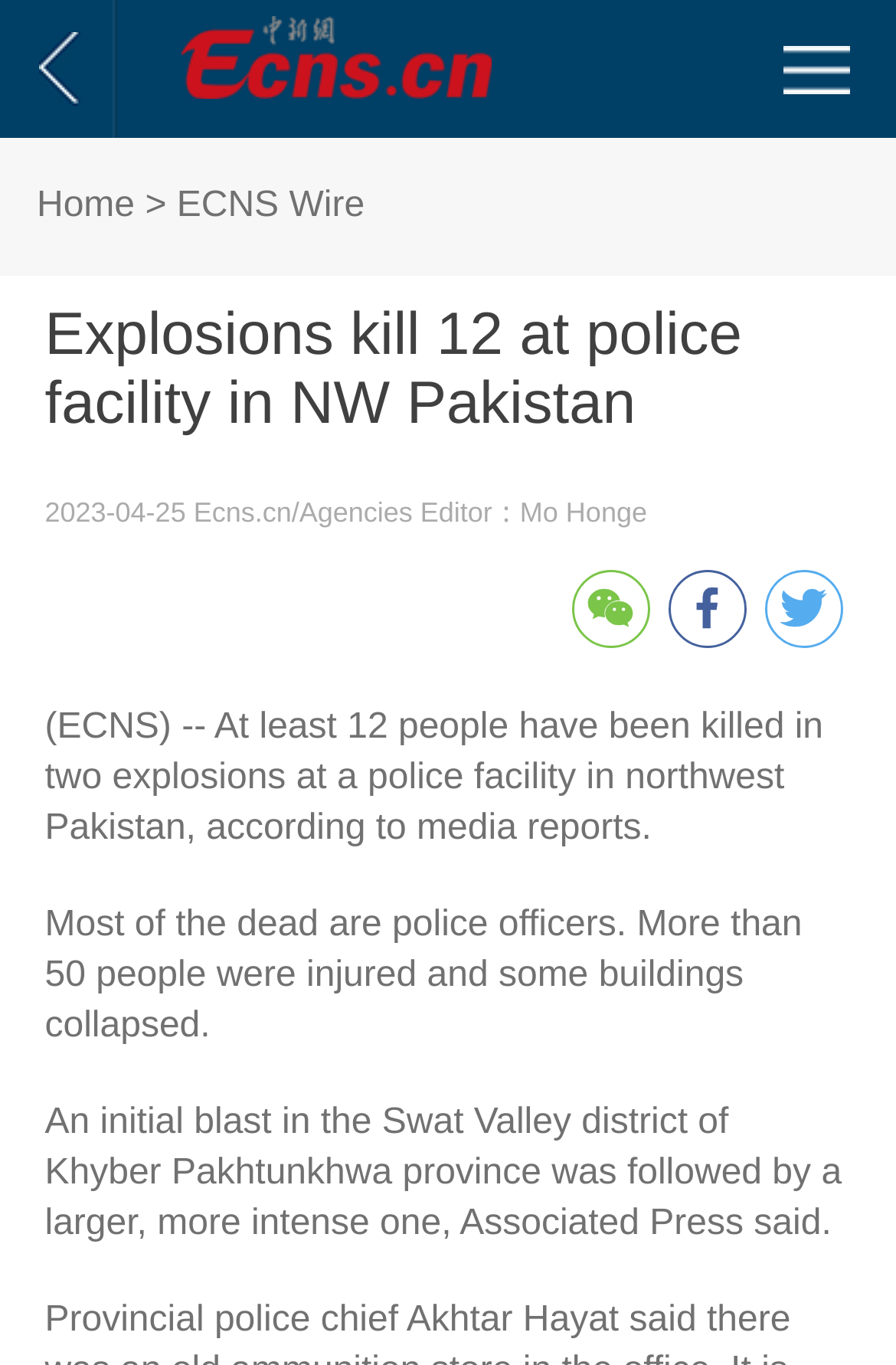Predict the bounding box of the UI element that fits this description: "微信扫一扫：分享微信里点“发现”，扫一下二维码便可将本文分享至朋友圈。".

[0.637, 0.418, 0.724, 0.475]